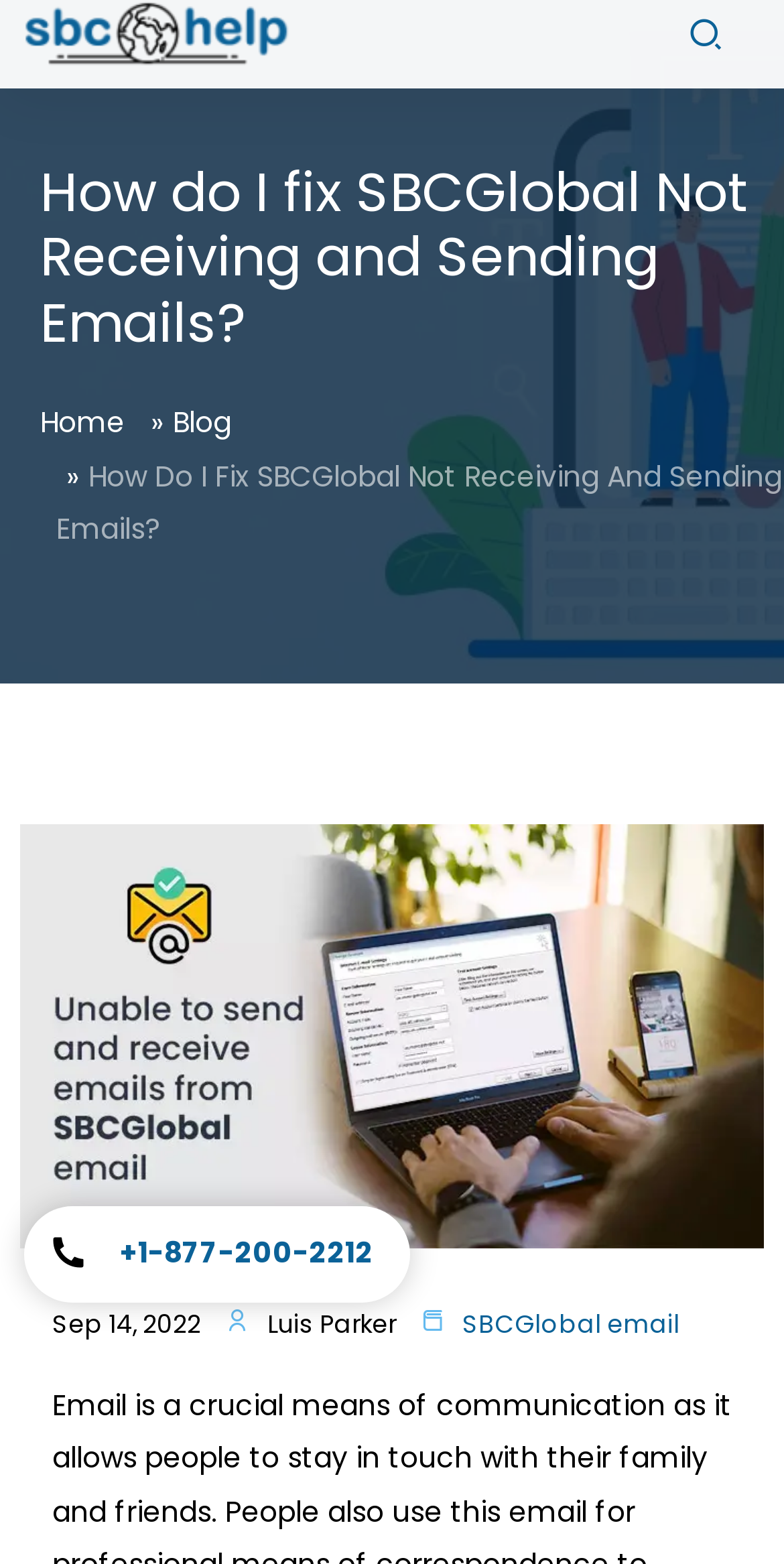Provide a one-word or short-phrase response to the question:
What is the contact number provided?

+1-877-200-2212